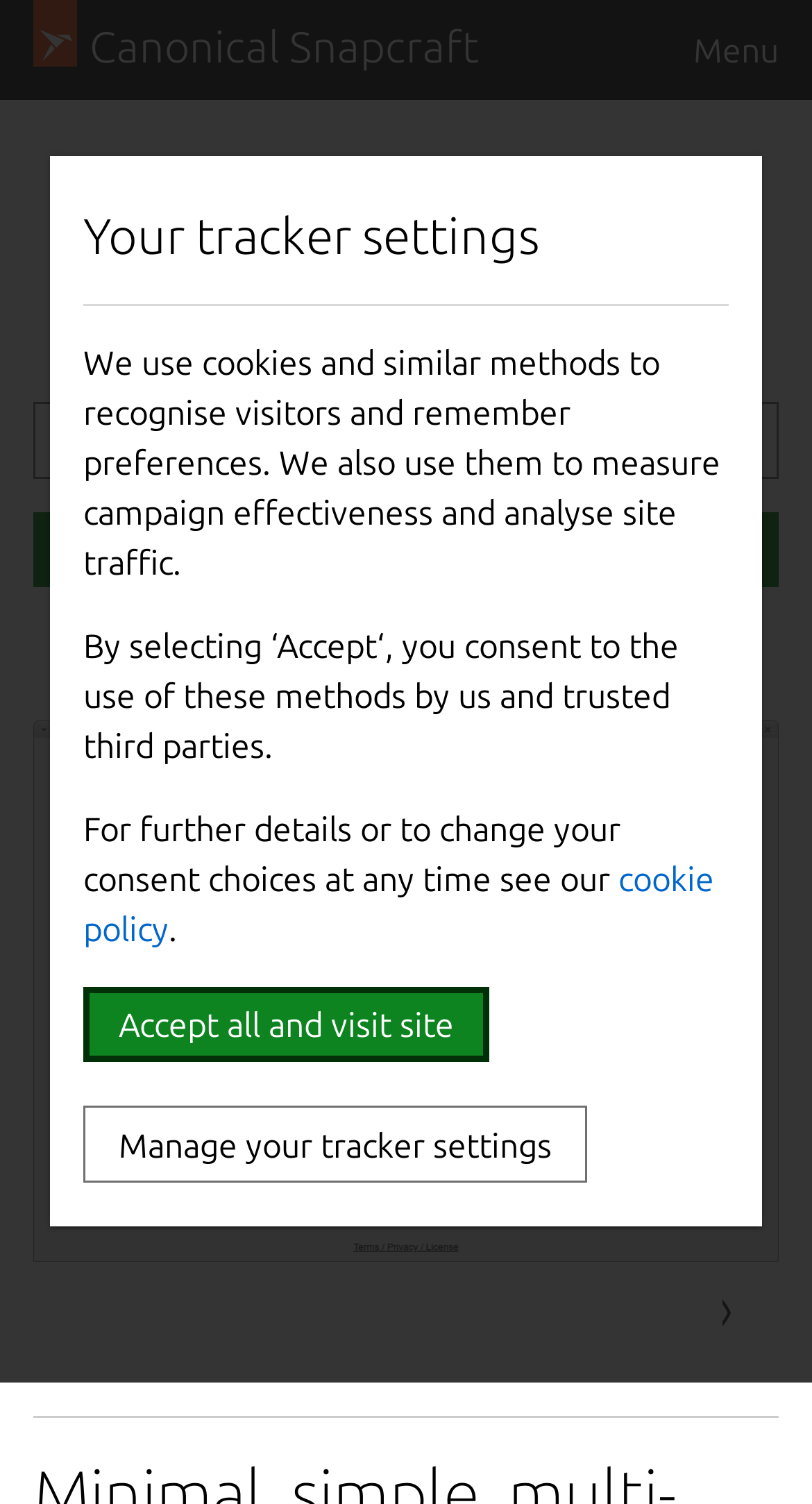Identify the bounding box coordinates of the area you need to click to perform the following instruction: "Check the 'Contact' information".

None